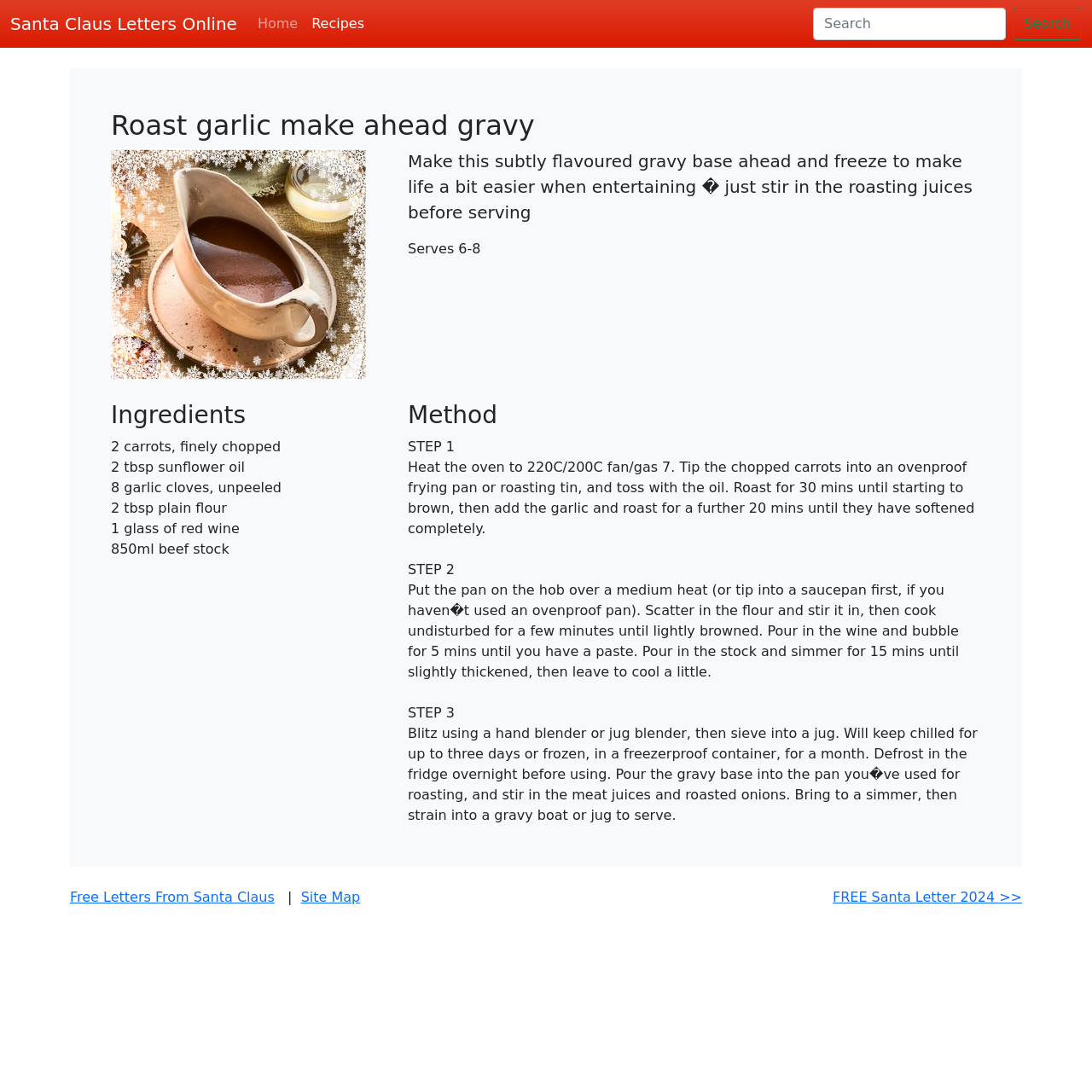Respond with a single word or phrase for the following question: 
How many servings does the recipe yield?

6-8